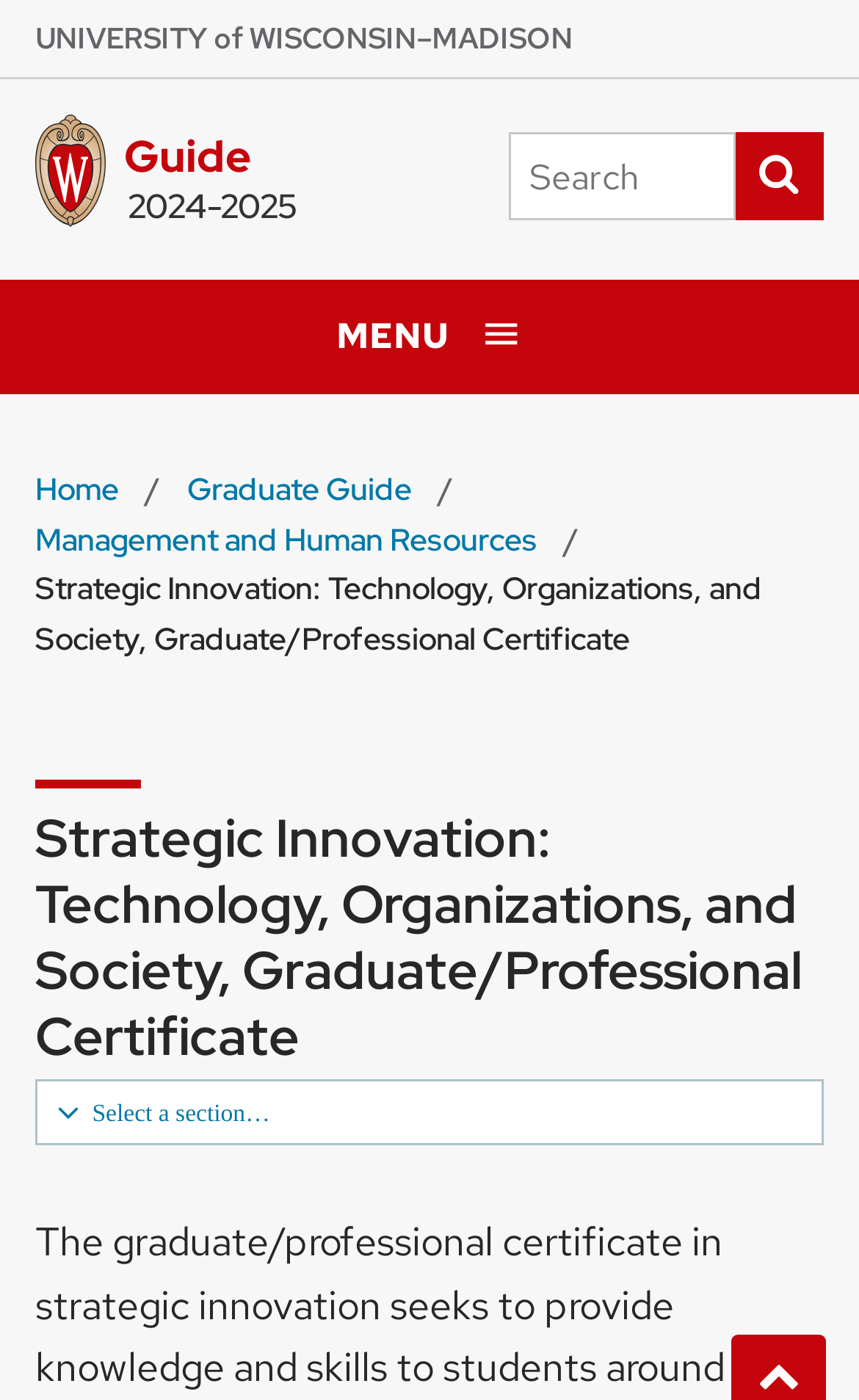Locate the bounding box coordinates of the segment that needs to be clicked to meet this instruction: "Open menu".

[0.0, 0.2, 1.0, 0.281]